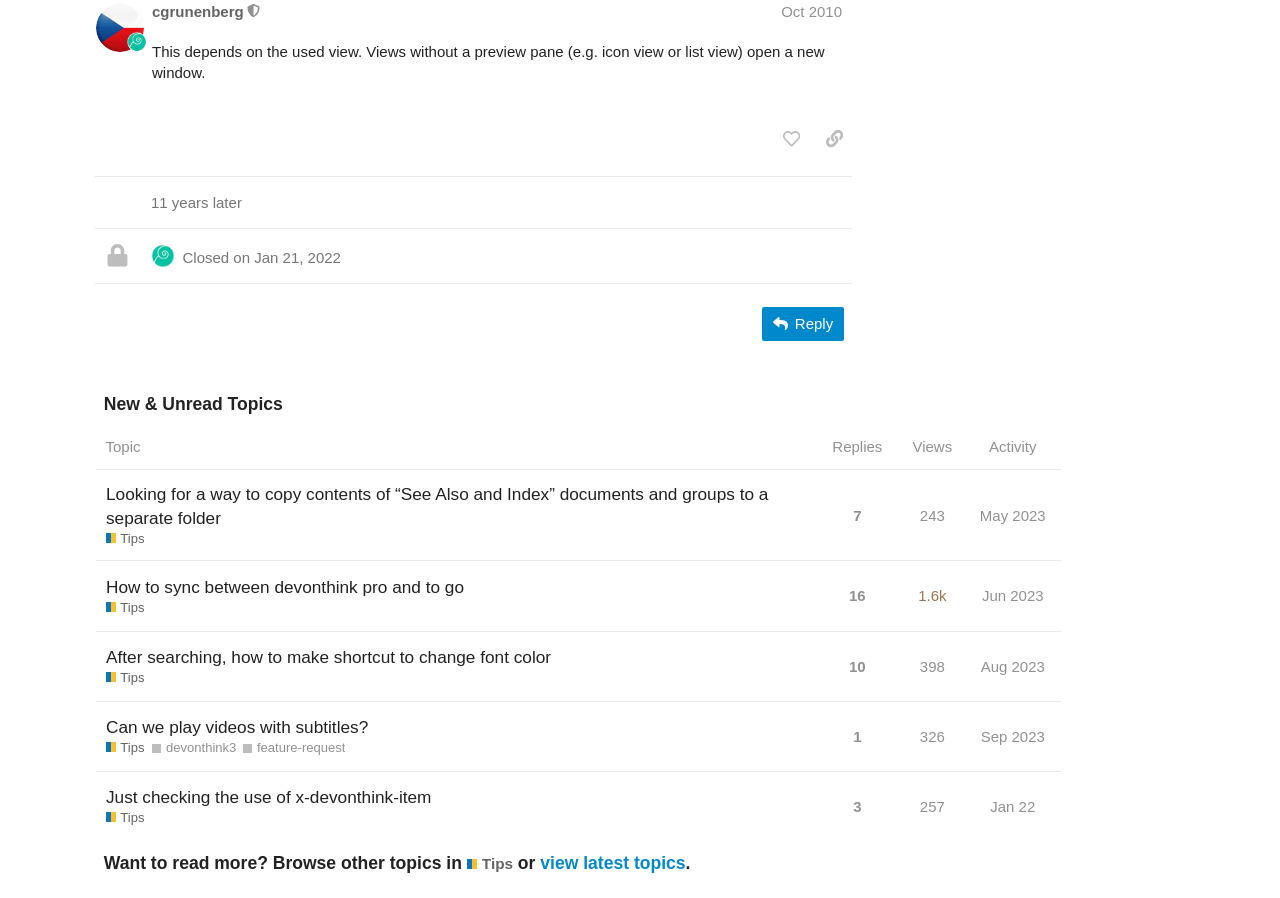Identify the bounding box coordinates of the clickable section necessary to follow the following instruction: "Copy a link to this post to clipboard". The coordinates should be presented as four float numbers from 0 to 1, i.e., [left, top, right, bottom].

[0.637, 0.136, 0.666, 0.174]